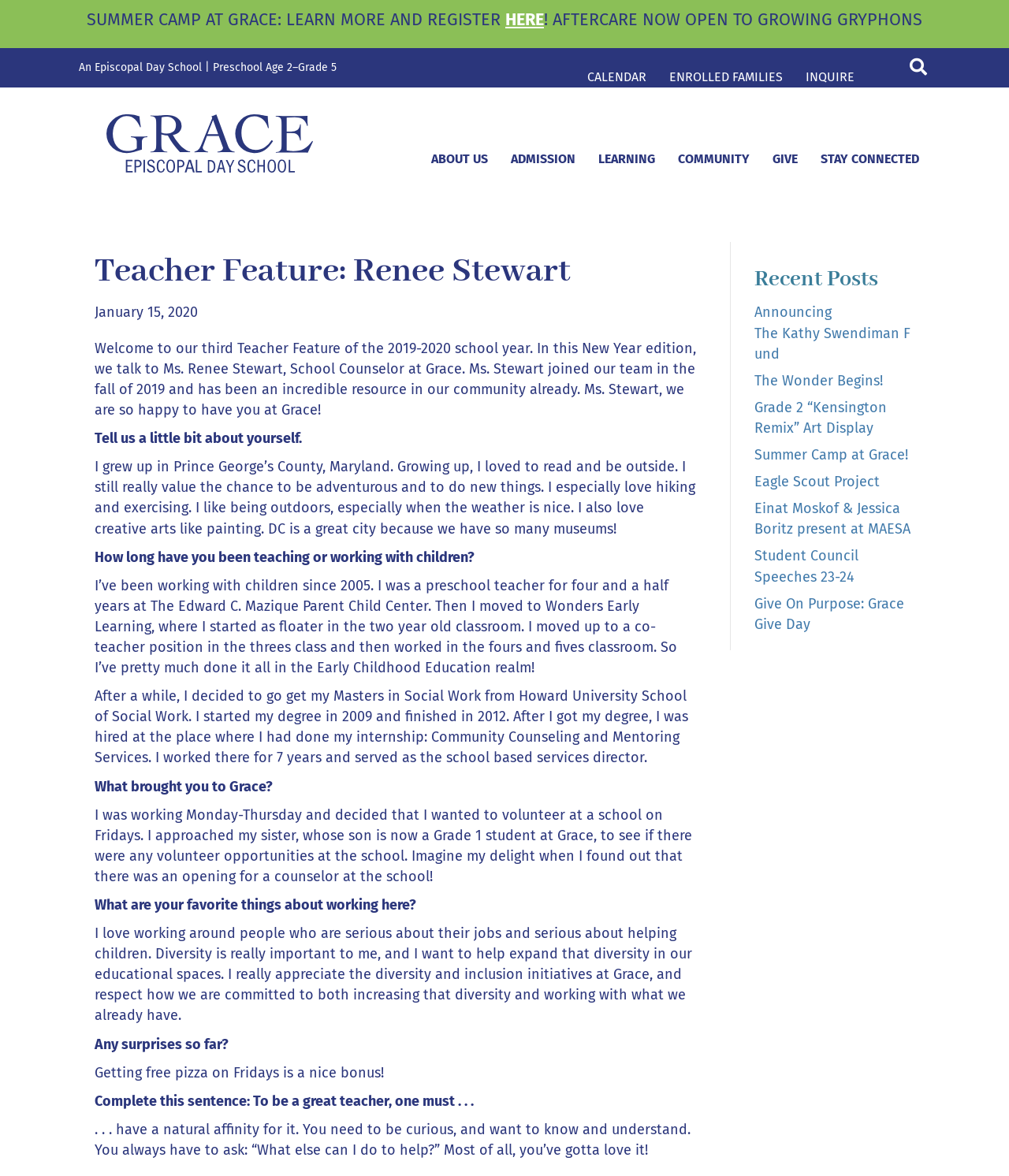Offer a thorough description of the webpage.

The webpage is about a teacher feature, specifically highlighting Ms. Renee Stewart, a school counselor at Grace Episcopal Day School. At the top of the page, there is a navigation menu with links to "CALENDAR", "ENROLLED FAMILIES", "INQUIRE", and a search bar. Below this, there is a logo of the school, accompanied by a navigation menu with links to "ABOUT US", "ADMISSION", "LEARNING", "COMMUNITY", "GIVE", and "STAY CONNECTED".

The main content of the page is divided into sections, with headings and paragraphs of text. The first section is an introduction to Ms. Stewart, with a heading "Teacher Feature: Renee Stewart" and a subheading "January 15, 2020". The text describes Ms. Stewart's background and her role at the school.

The next section is an interview with Ms. Stewart, where she talks about her personal life, her experience working with children, and her decision to join the school. The text is divided into paragraphs with headings such as "Tell us a little bit about yourself", "How long have you been teaching or working with children?", and "What brought you to Grace?".

Below the interview, there is a section with links to recent posts, including "Announcing The Kathy Swendiman Fund", "The Wonder Begins!", and "Summer Camp at Grace!". These links are arranged in a vertical list, with the most recent post at the top.

At the very top of the page, there is a promotional banner with a call-to-action to "LEARN MORE AND REGISTER" for summer camp at Grace, accompanied by a link to "HERE". There is also a notice about aftercare being open to growing Gryphons.